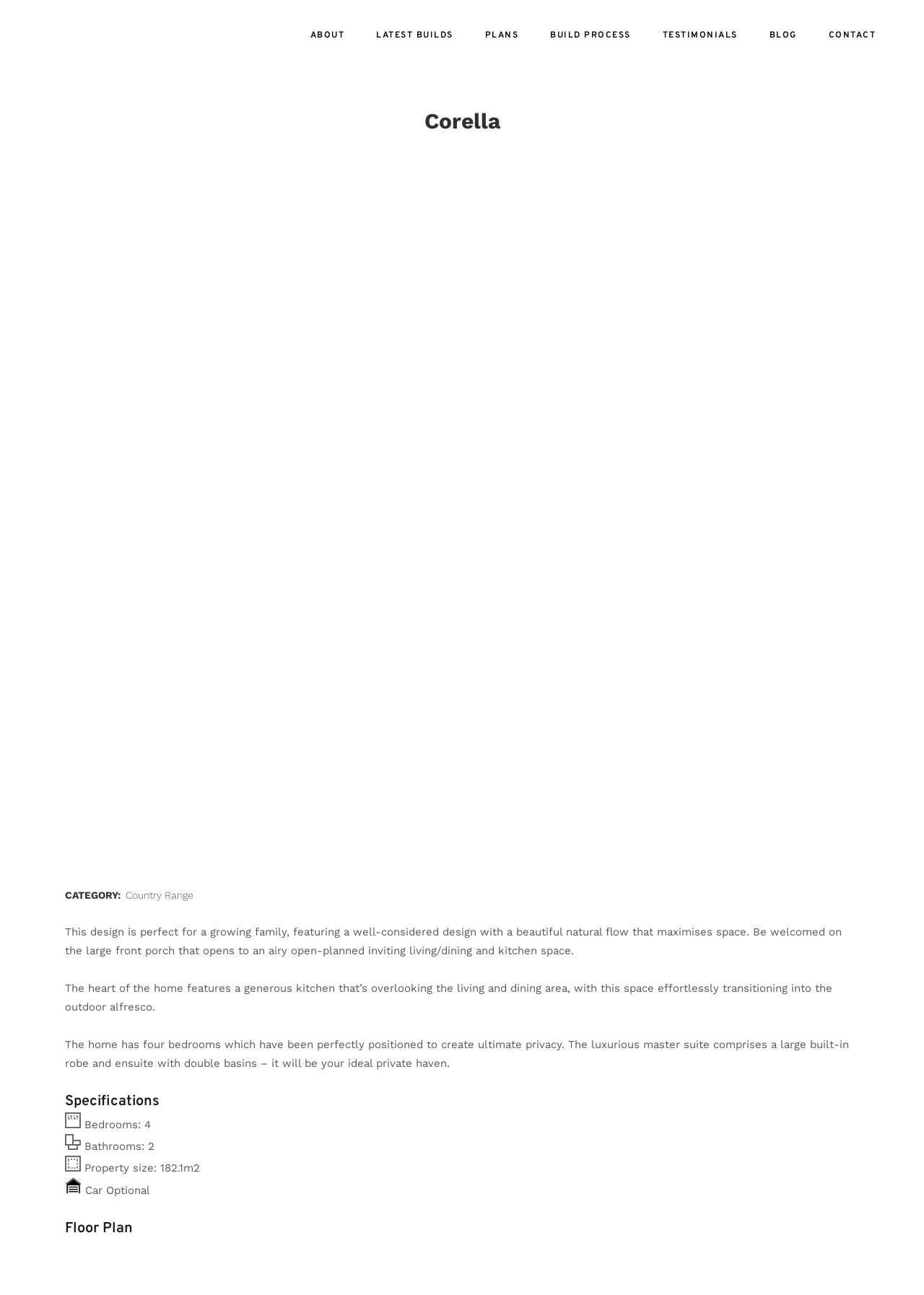Locate the bounding box coordinates of the element that should be clicked to fulfill the instruction: "View Country Range category".

[0.136, 0.687, 0.209, 0.696]